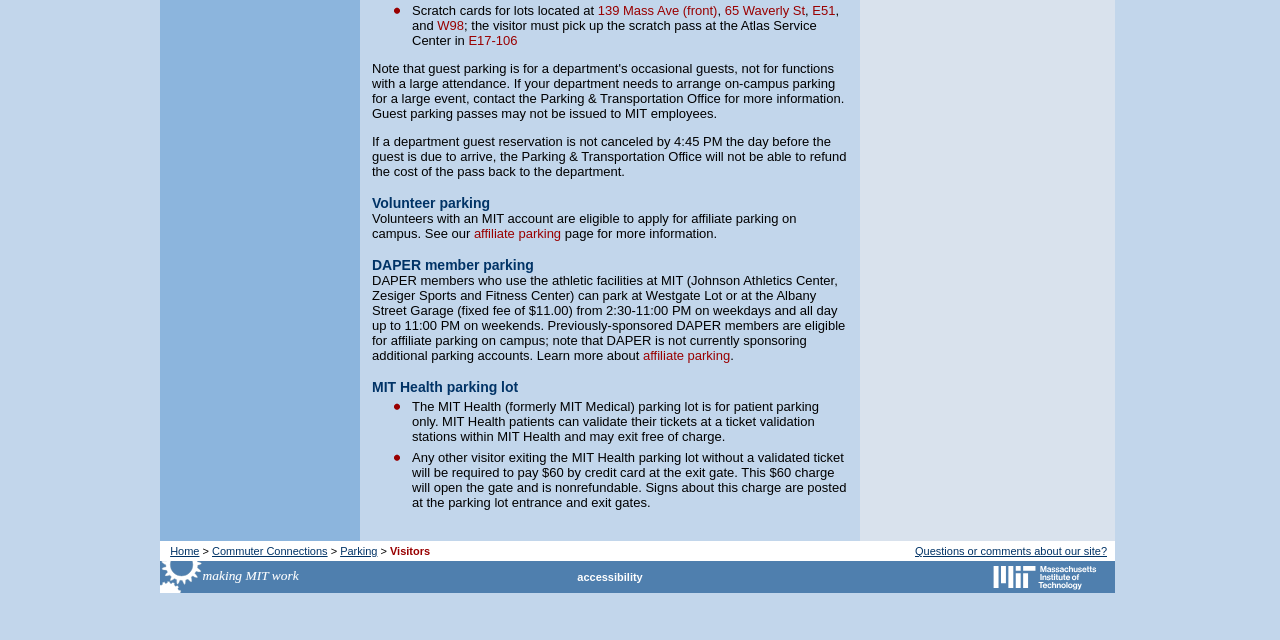Find the bounding box coordinates corresponding to the UI element with the description: "accessibility". The coordinates should be formatted as [left, top, right, bottom], with values as floats between 0 and 1.

[0.451, 0.892, 0.502, 0.911]